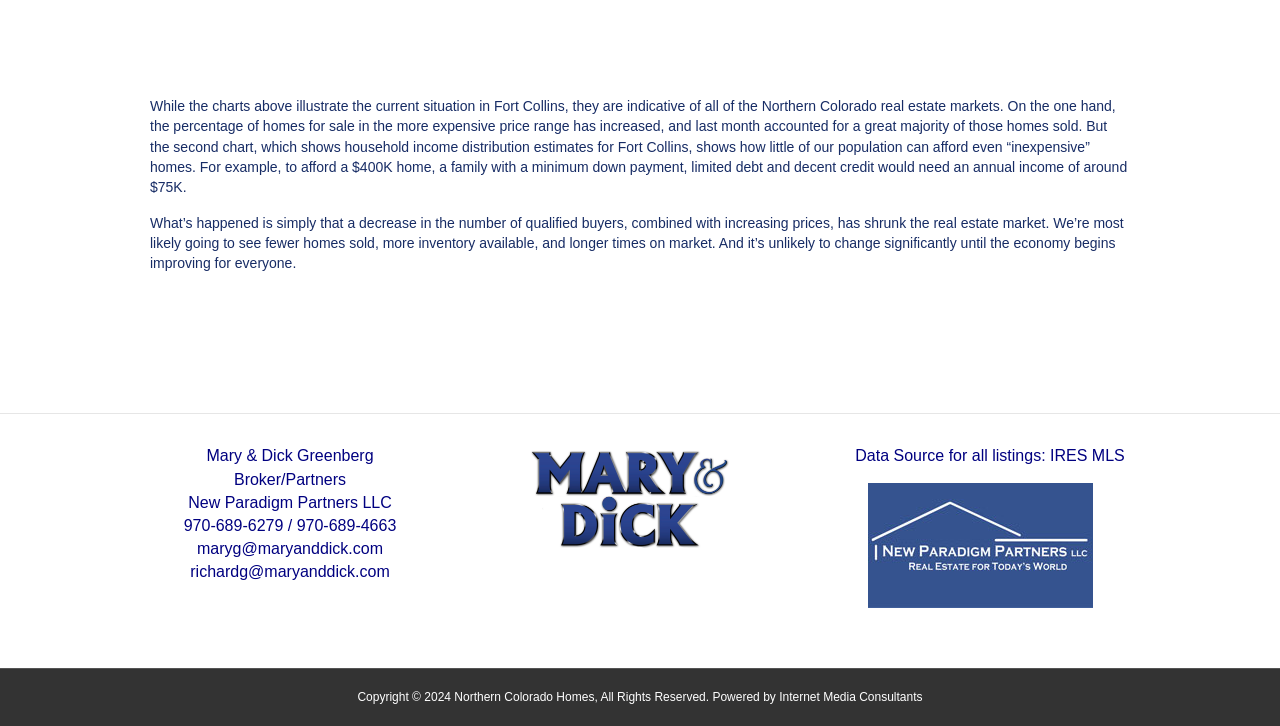Respond concisely with one word or phrase to the following query:
What is the data source for all listings?

IRES MLS